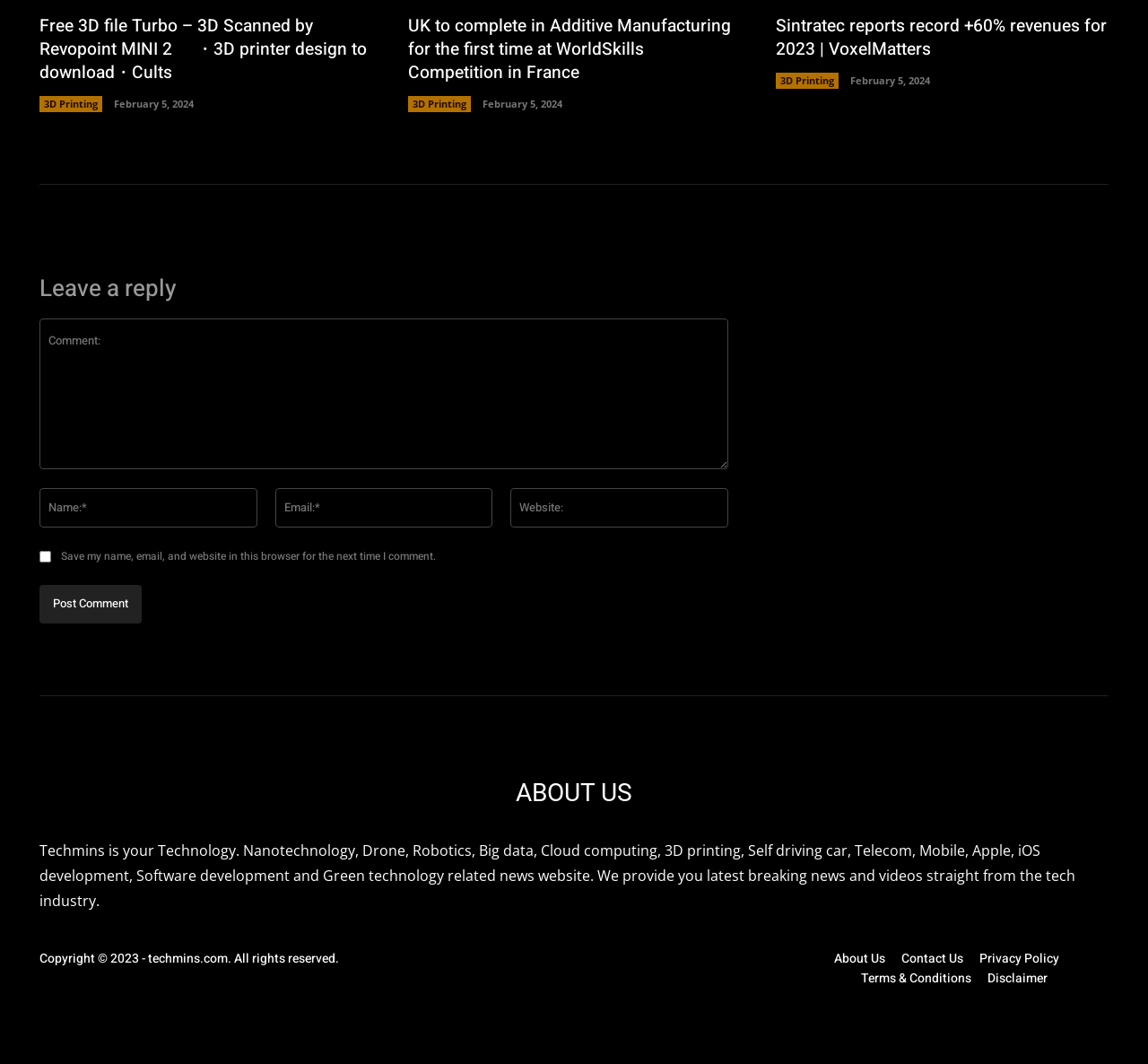What is the website about?
From the screenshot, supply a one-word or short-phrase answer.

Technology news